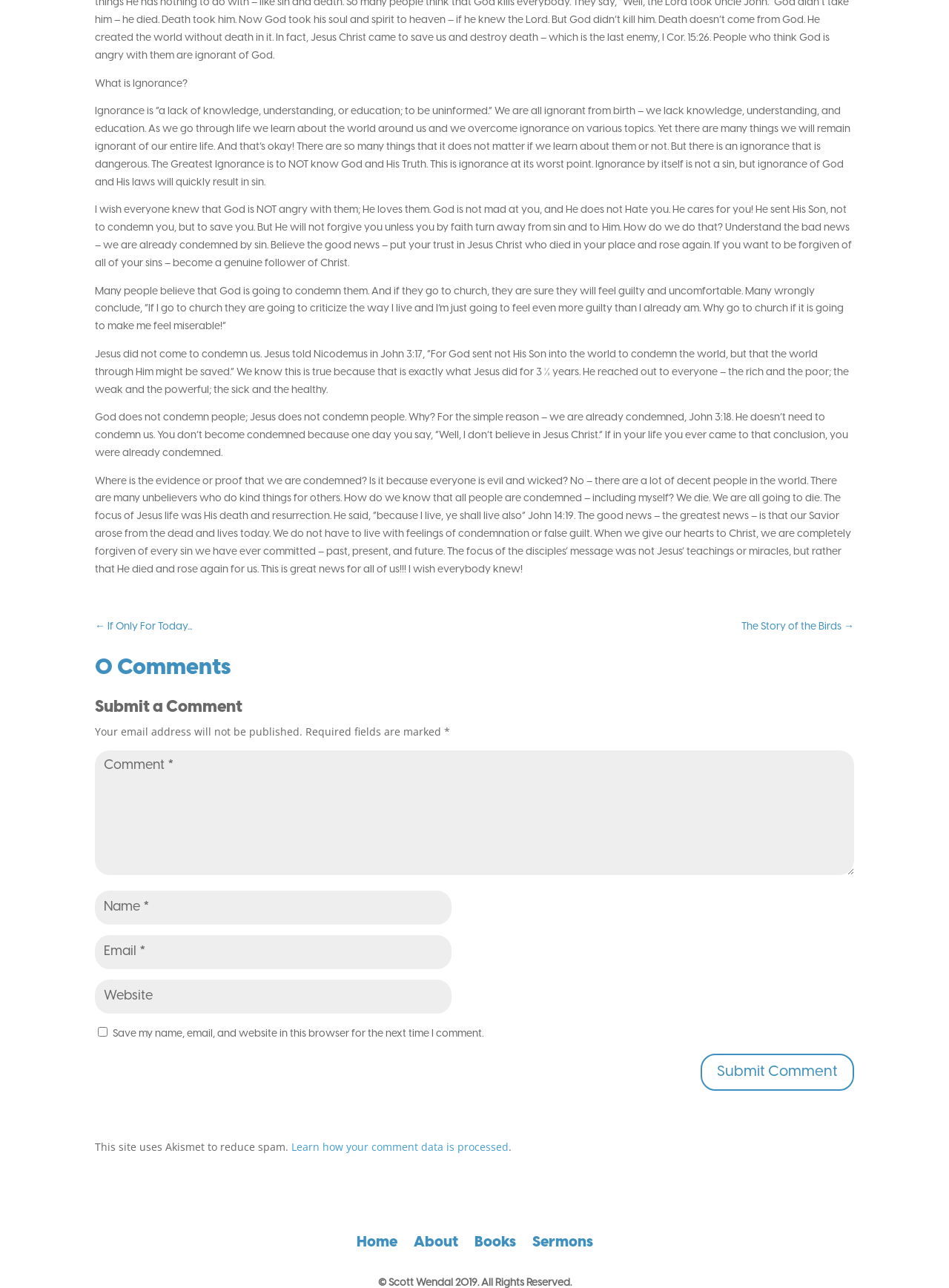Determine the bounding box for the UI element as described: "input value="Email *" aria-describedby="email-notes" name="email"". The coordinates should be represented as four float numbers between 0 and 1, formatted as [left, top, right, bottom].

[0.1, 0.726, 0.476, 0.753]